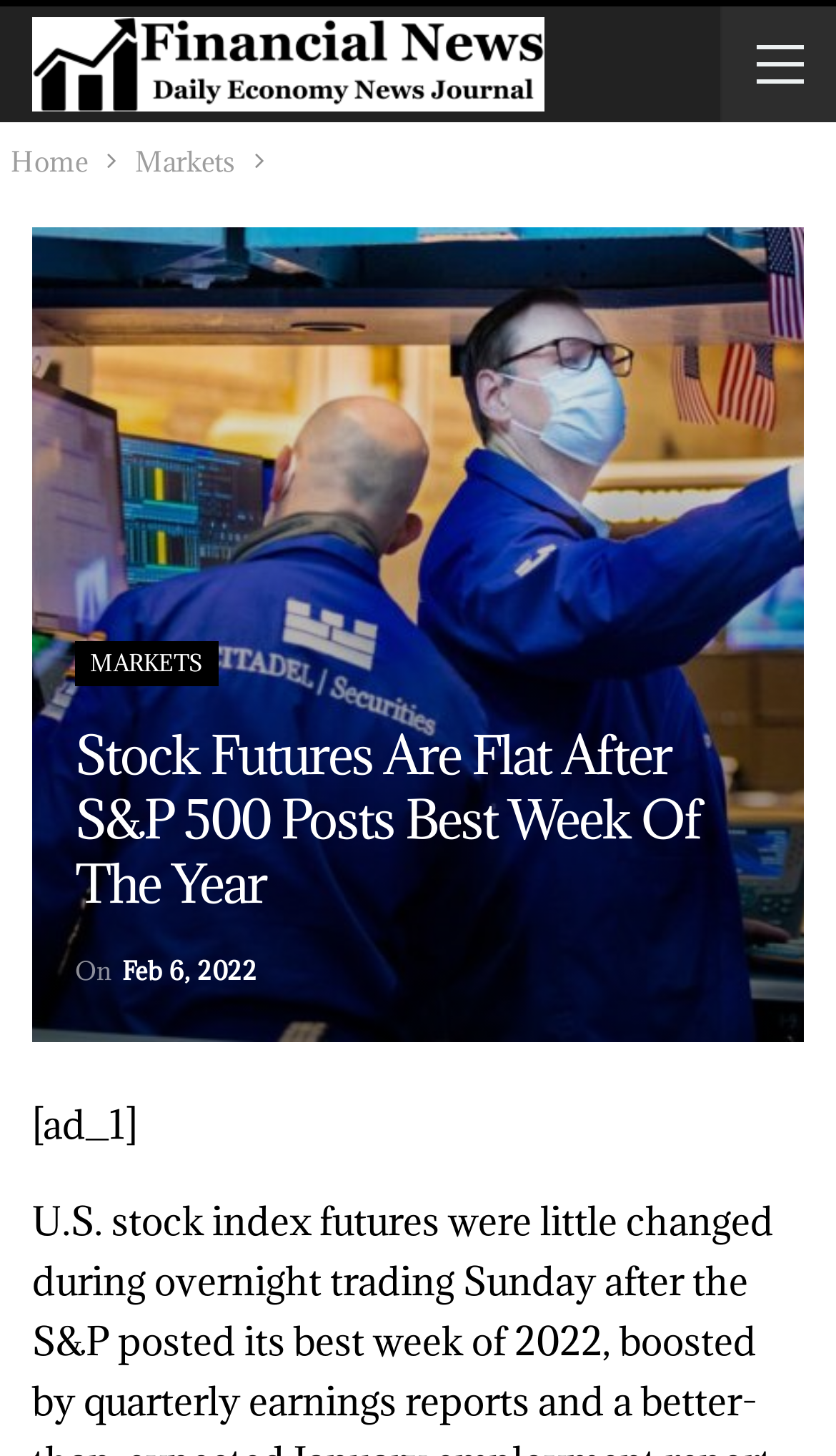Refer to the image and answer the question with as much detail as possible: What is the date of the article?

I found the answer by looking at the time element, which has the text 'On Feb 6, 2022'.